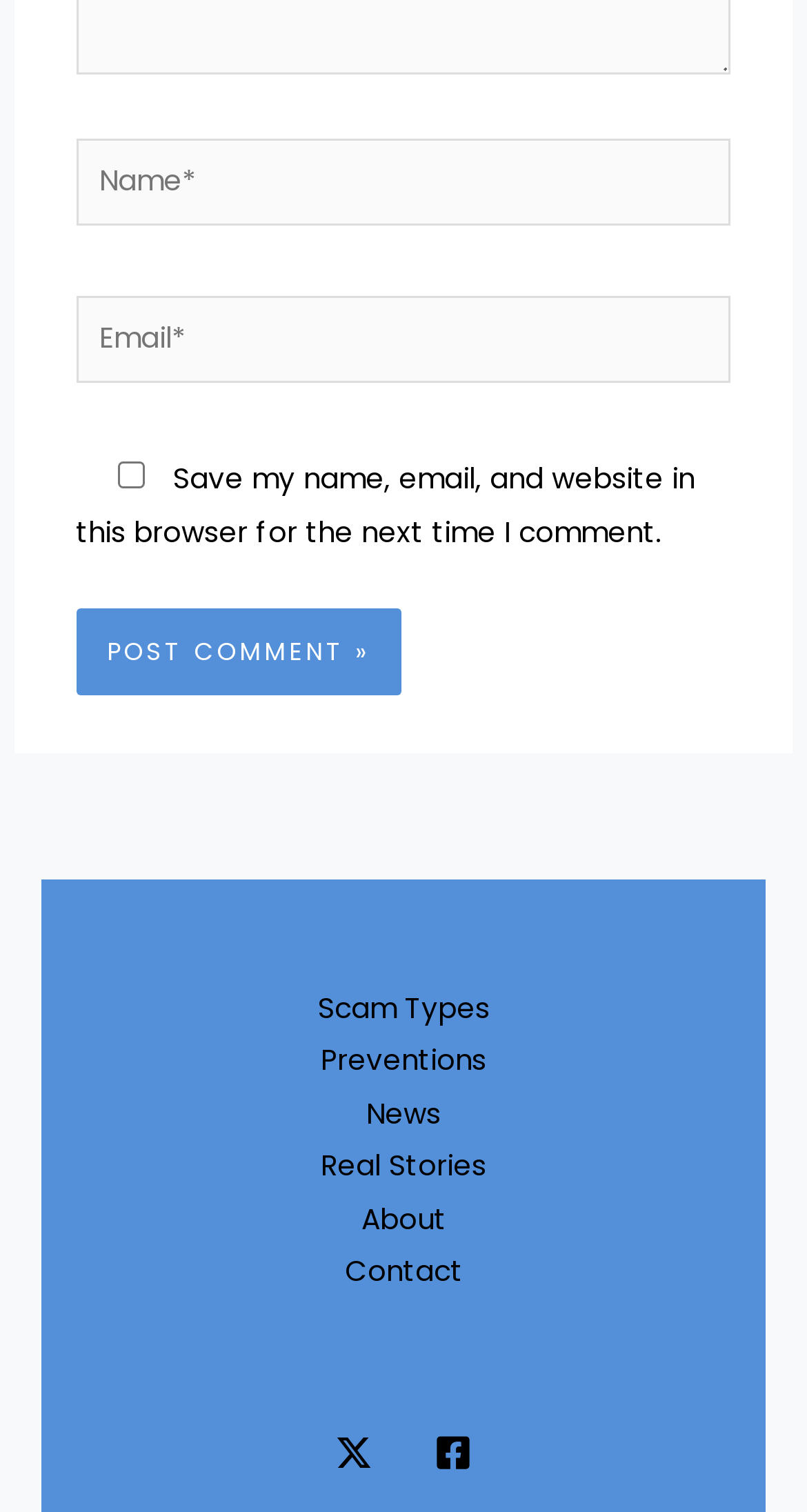Please predict the bounding box coordinates (top-left x, top-left y, bottom-right x, bottom-right y) for the UI element in the screenshot that fits the description: aria-label="Twitter"

[0.415, 0.948, 0.462, 0.973]